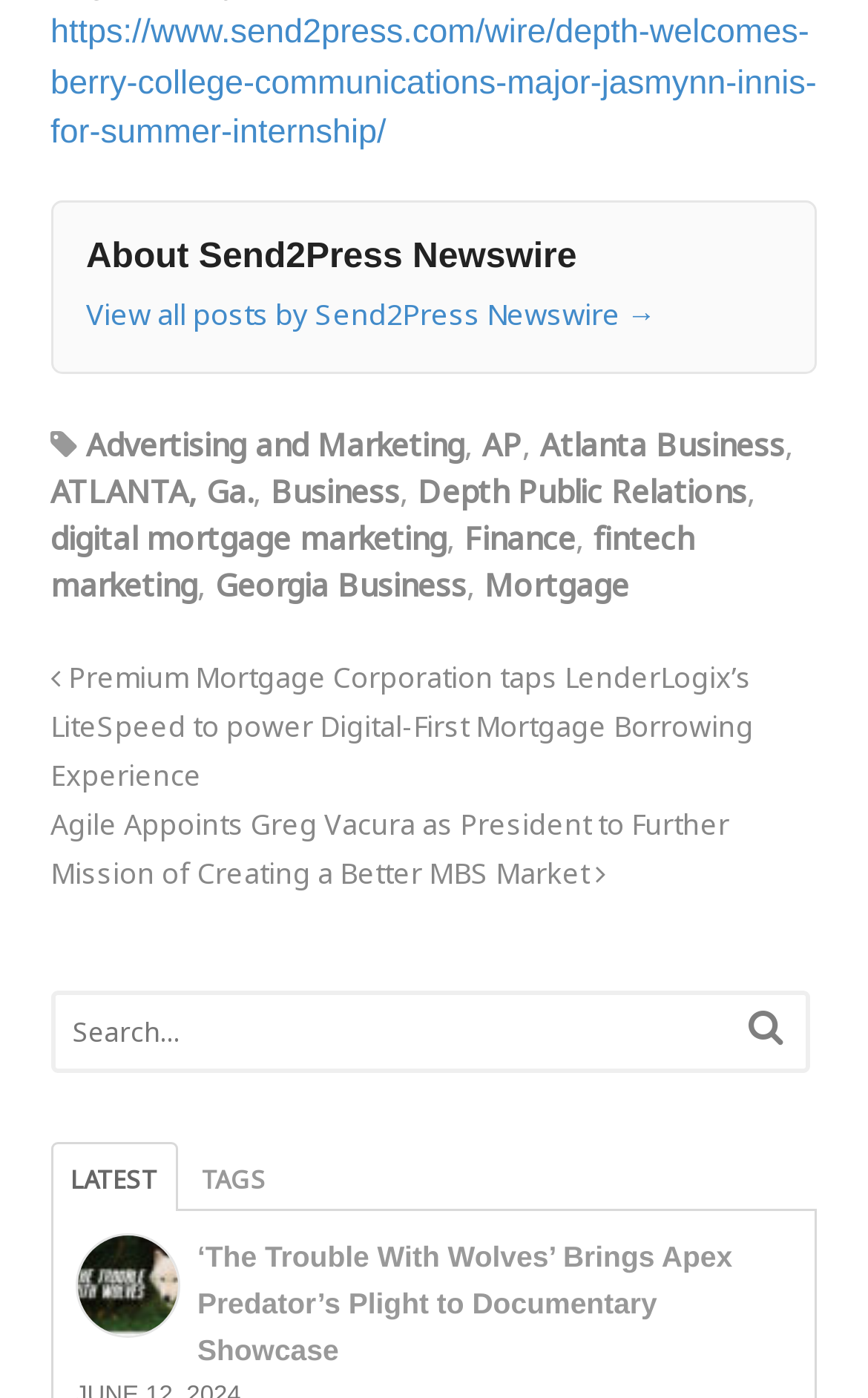Please identify the bounding box coordinates of the region to click in order to complete the given instruction: "Check latest news". The coordinates should be four float numbers between 0 and 1, i.e., [left, top, right, bottom].

[0.058, 0.817, 0.204, 0.867]